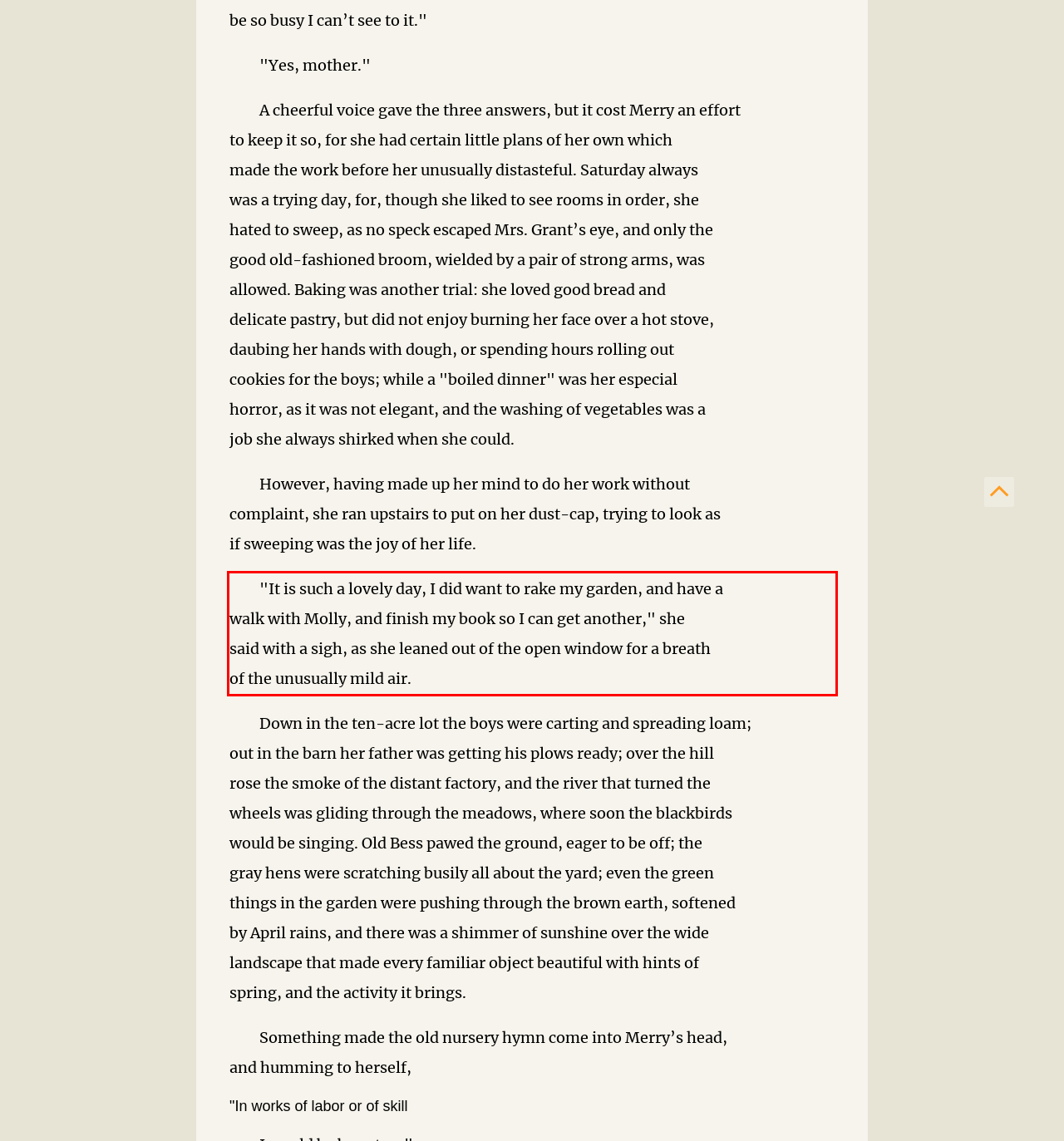From the given screenshot of a webpage, identify the red bounding box and extract the text content within it.

"It is such a lovely day, I did want to rake my garden, and have a walk with Molly, and finish my book so I can get another," she said with a sigh, as she leaned out of the open window for a breath of the unusually mild air.